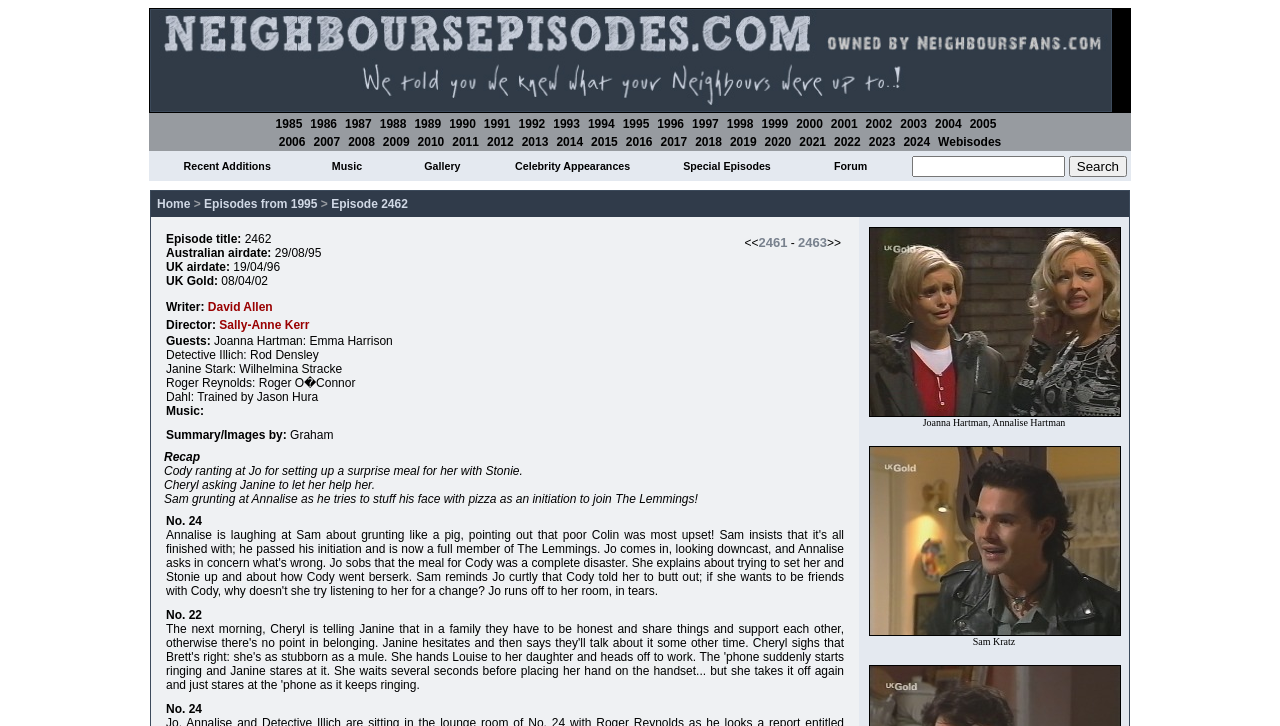Provide a brief response to the question below using a single word or phrase: 
What are the categories listed in the second row of the table?

Recent Additions, Music, Gallery, etc.